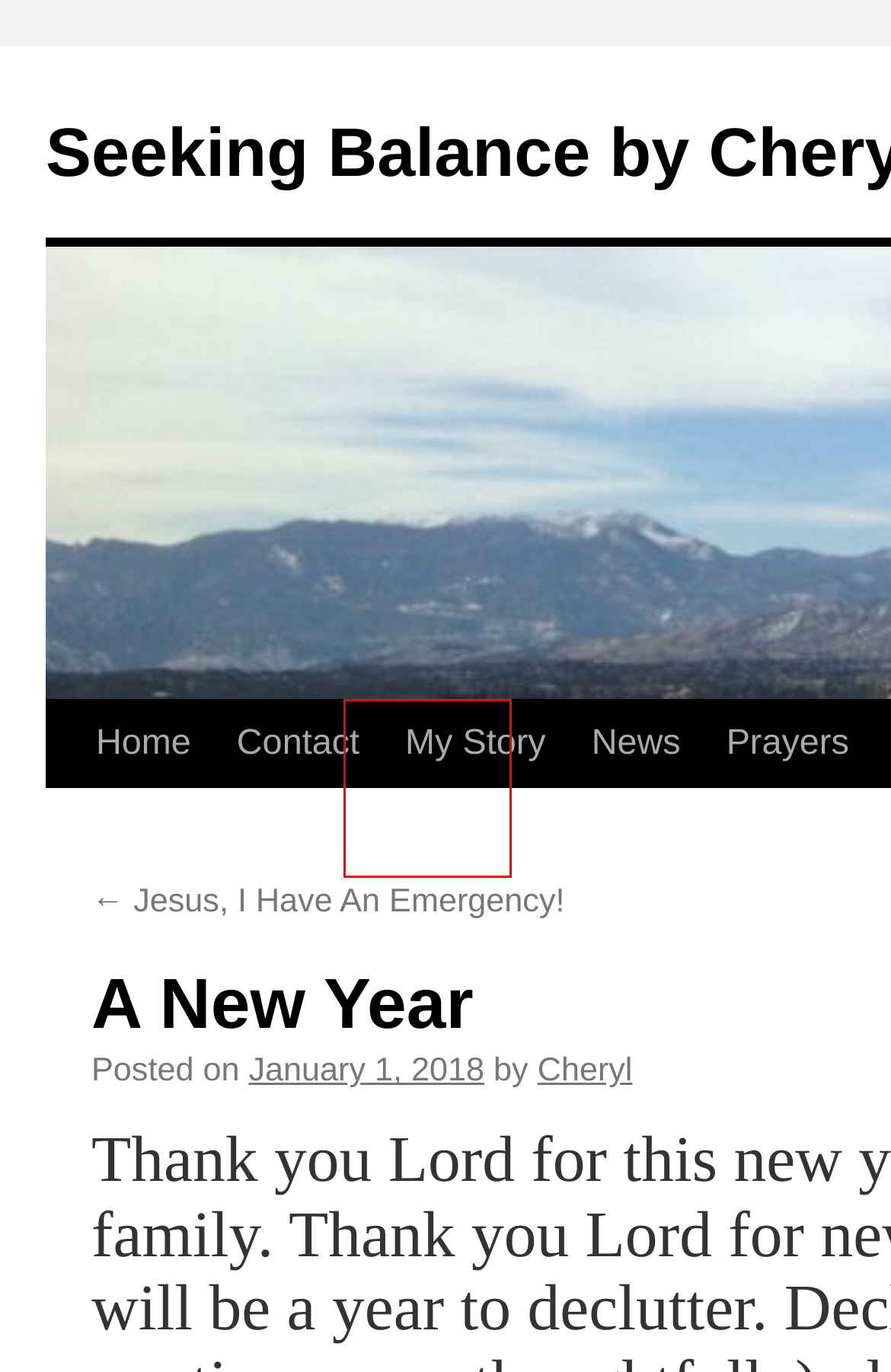A screenshot of a webpage is given, marked with a red bounding box around a UI element. Please select the most appropriate webpage description that fits the new page after clicking the highlighted element. Here are the candidates:
A. News | Seeking Balance by Cheryl
B. Contact | Seeking Balance by Cheryl
C. Prayers | Seeking Balance by Cheryl
D. Programs | Seeking Balance by Cheryl
E. Jesus, I Have An Emergency! | Seeking Balance by Cheryl
F. Blog Tool, Publishing Platform, and CMS – WordPress.org
G. Cheryl | Seeking Balance by Cheryl
H. My Story | Seeking Balance by Cheryl

H